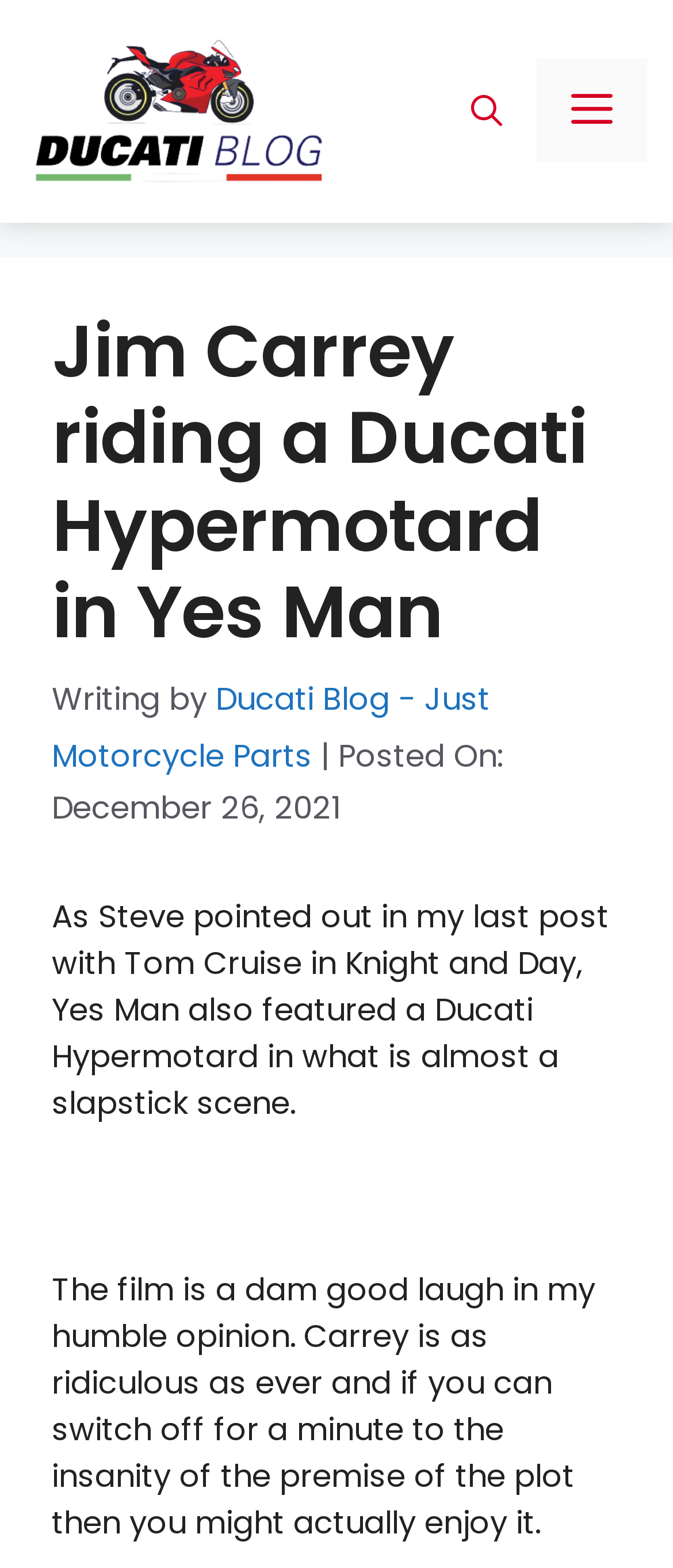Locate the headline of the webpage and generate its content.

Jim Carrey riding a Ducati Hypermotard in Yes Man